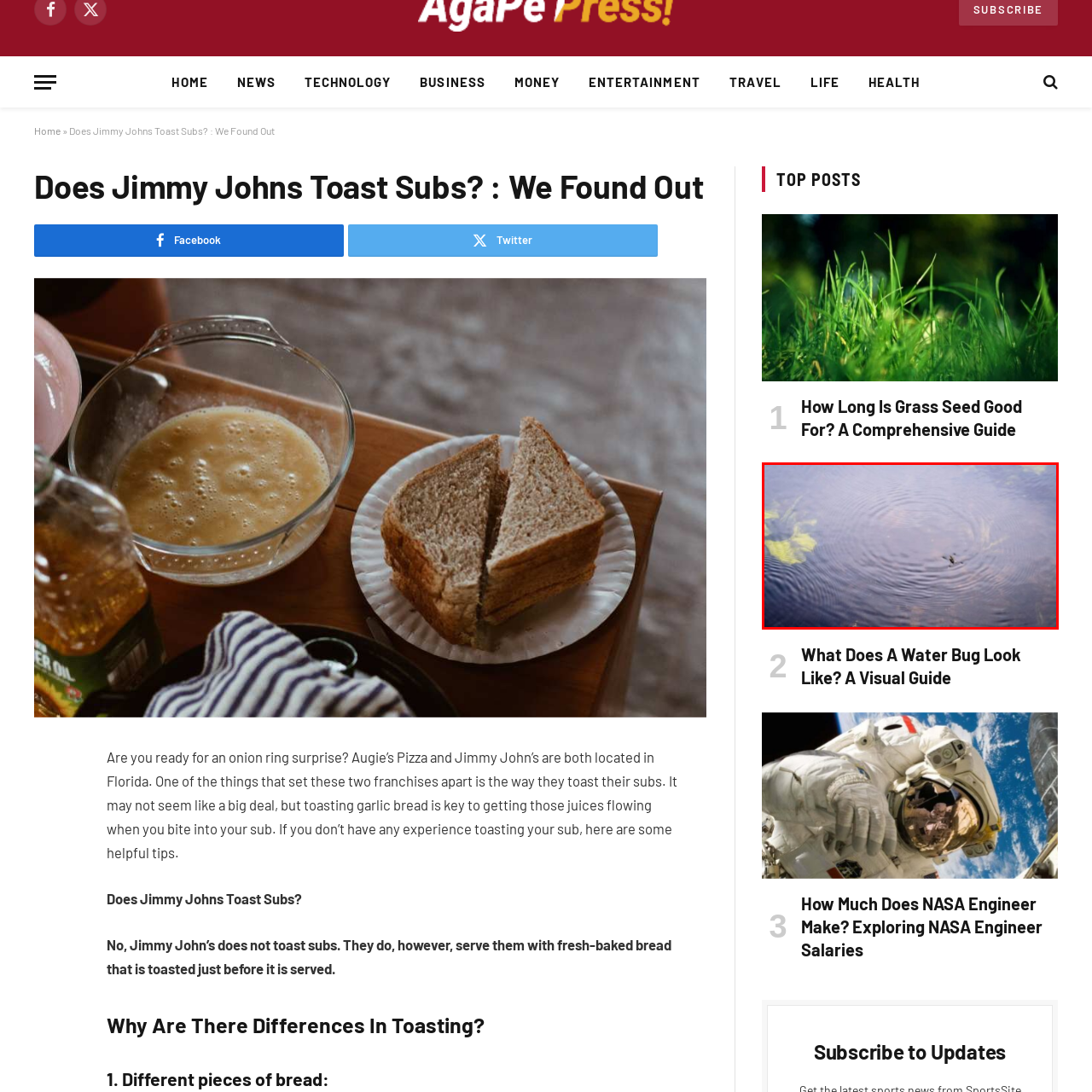Inspect the image outlined in red and answer succinctly: What is reflected in the water?

hues of blue and green